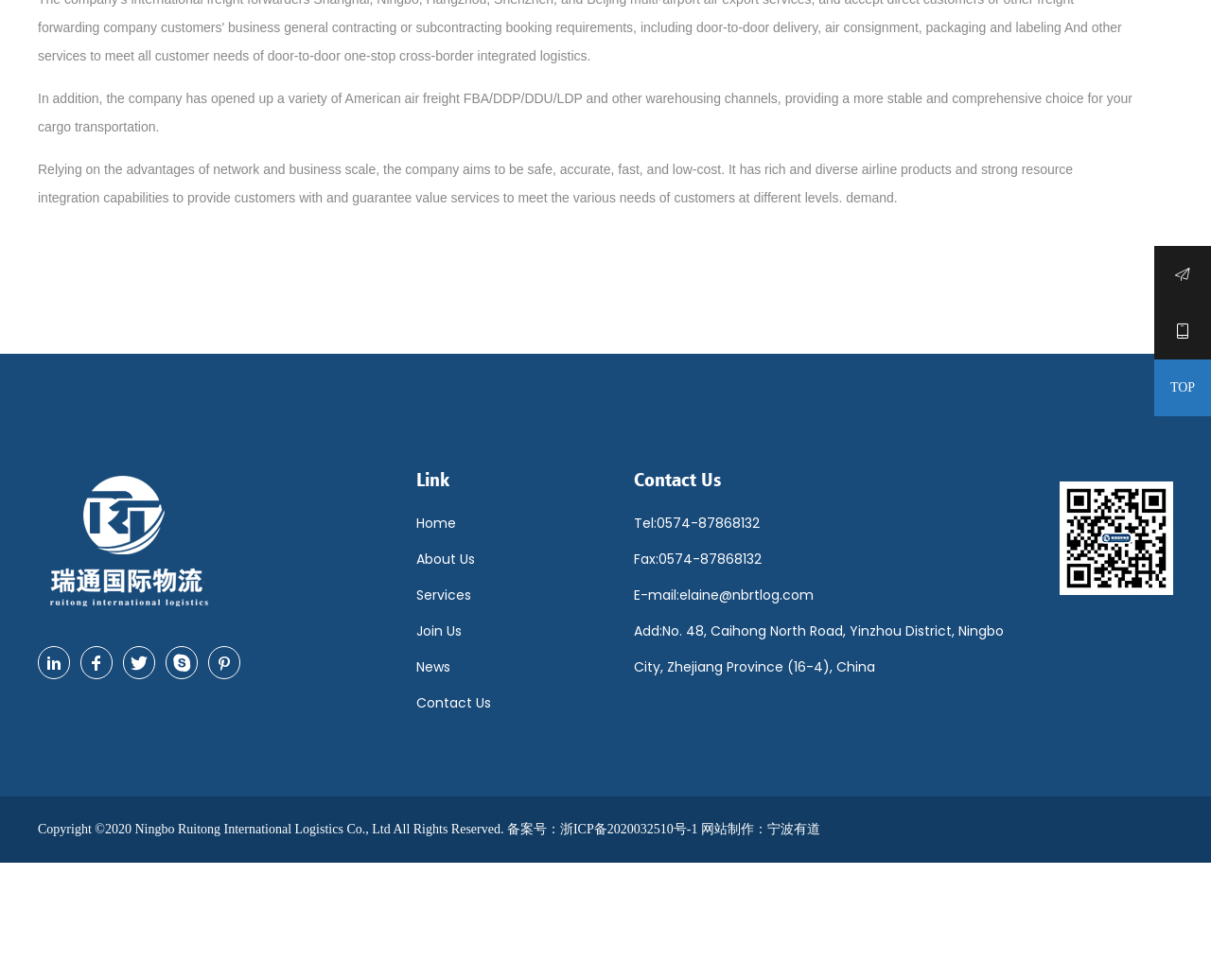Find the bounding box coordinates for the UI element whose description is: "(Terms of Use)". The coordinates should be four float numbers between 0 and 1, in the format [left, top, right, bottom].

None